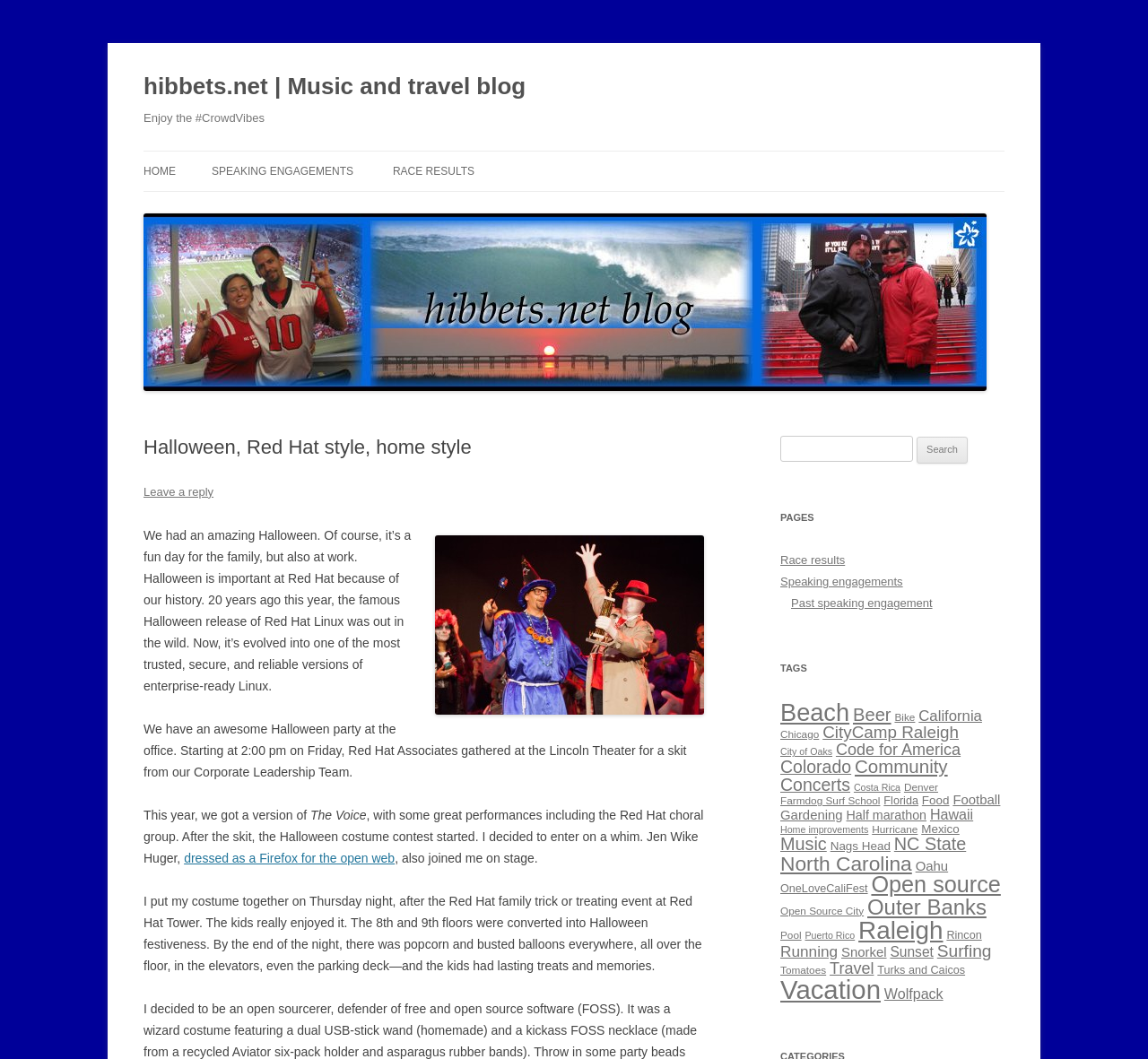Specify the bounding box coordinates of the element's region that should be clicked to achieve the following instruction: "View 'RACE RESULTS'". The bounding box coordinates consist of four float numbers between 0 and 1, in the format [left, top, right, bottom].

[0.342, 0.143, 0.413, 0.181]